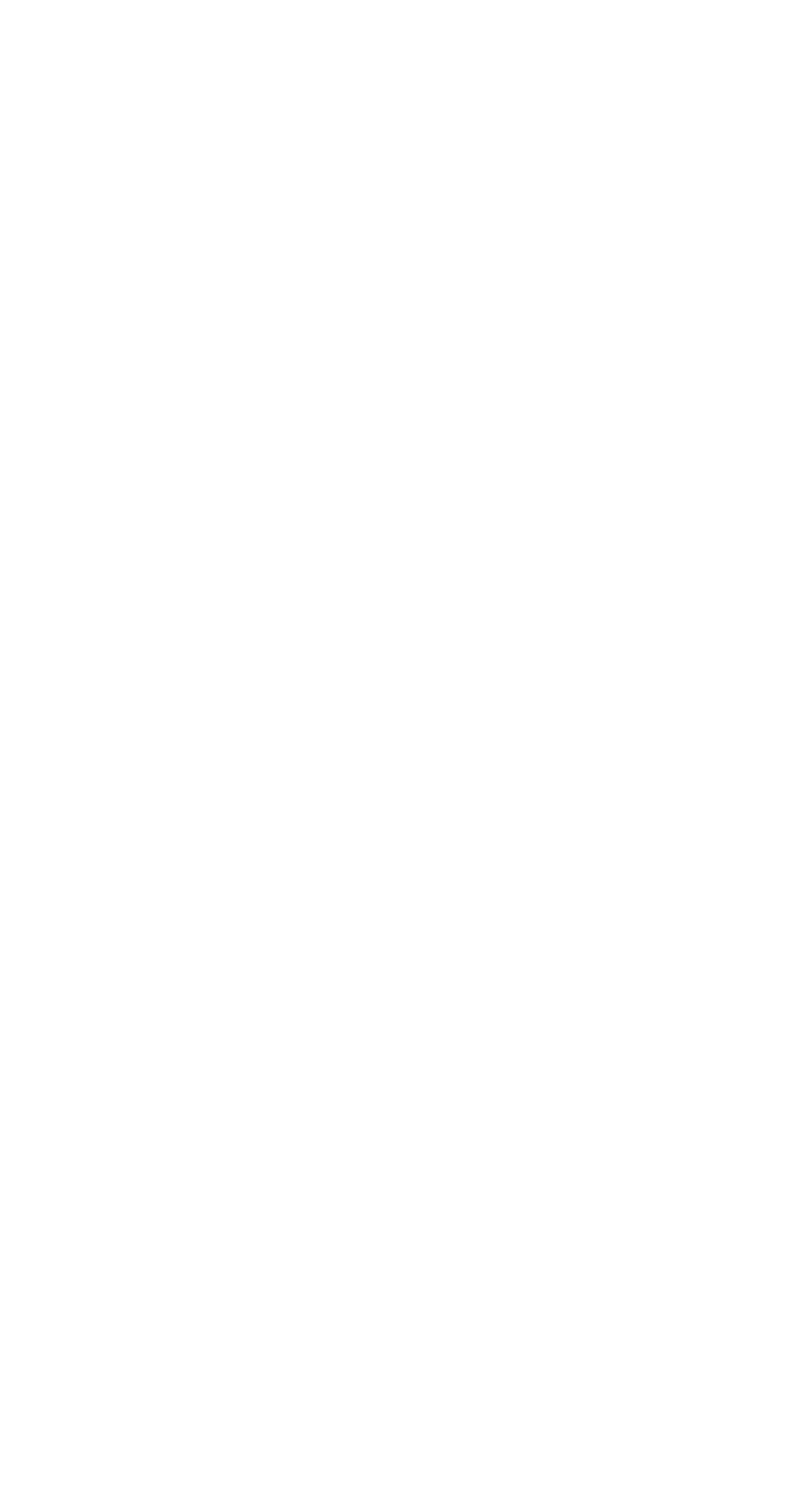Please locate the bounding box coordinates of the element's region that needs to be clicked to follow the instruction: "Explore 'Surface water flood warnings in England: overview, assessment and recommendations'". The bounding box coordinates should be provided as four float numbers between 0 and 1, i.e., [left, top, right, bottom].

[0.062, 0.136, 0.833, 0.195]